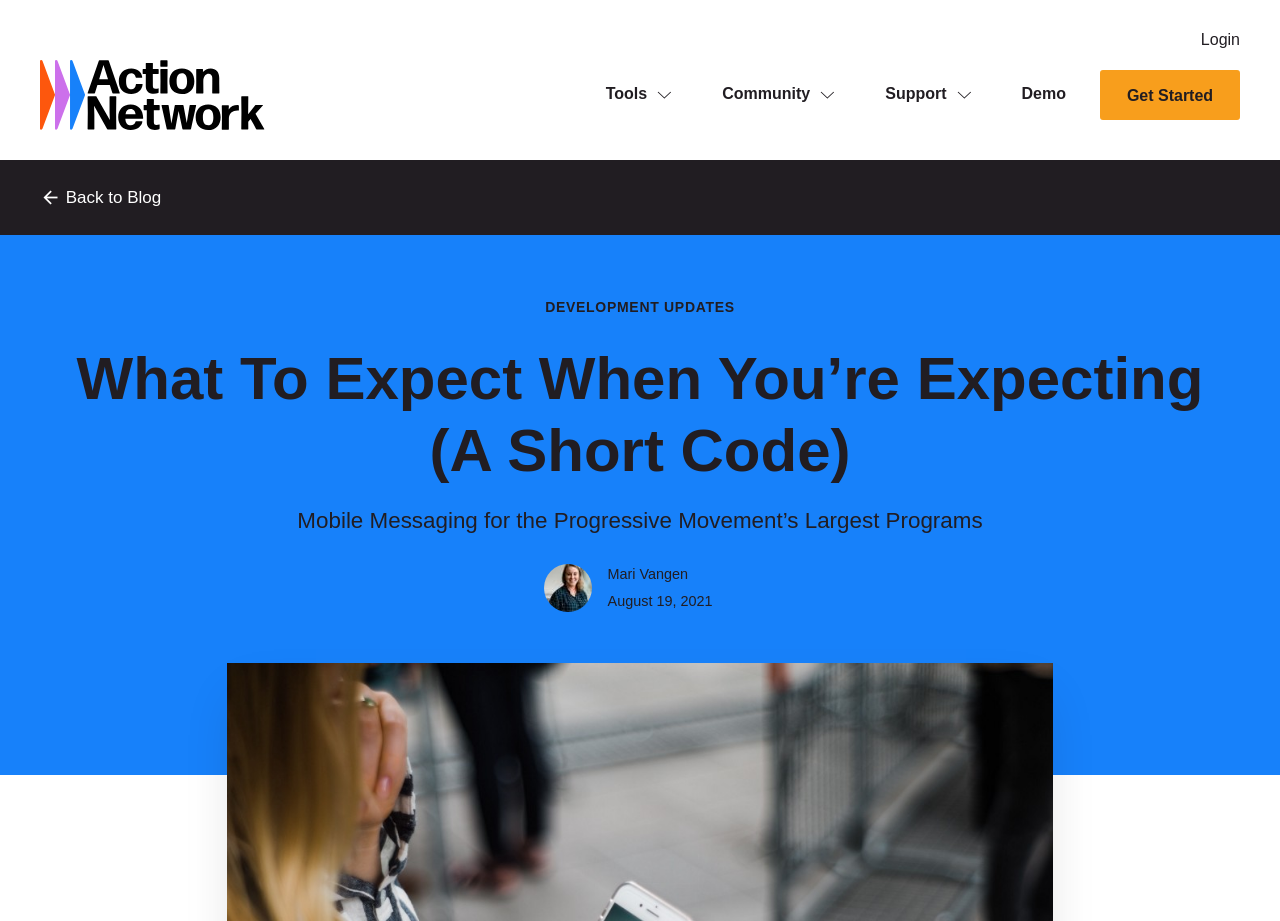Pinpoint the bounding box coordinates of the area that should be clicked to complete the following instruction: "Follow on LinkedIn". The coordinates must be given as four float numbers between 0 and 1, i.e., [left, top, right, bottom].

None